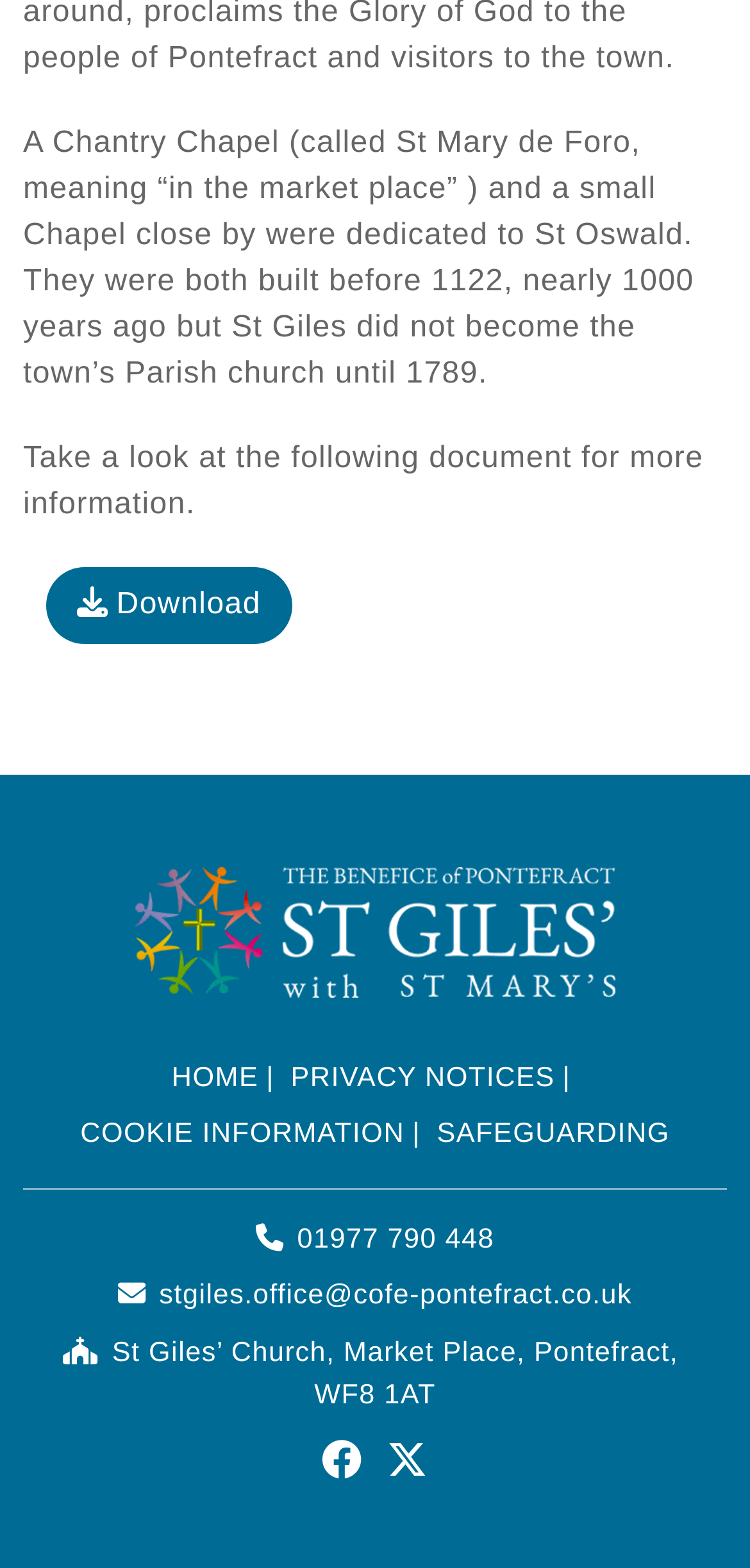What is the postcode of the church? Please answer the question using a single word or phrase based on the image.

WF8 1AT